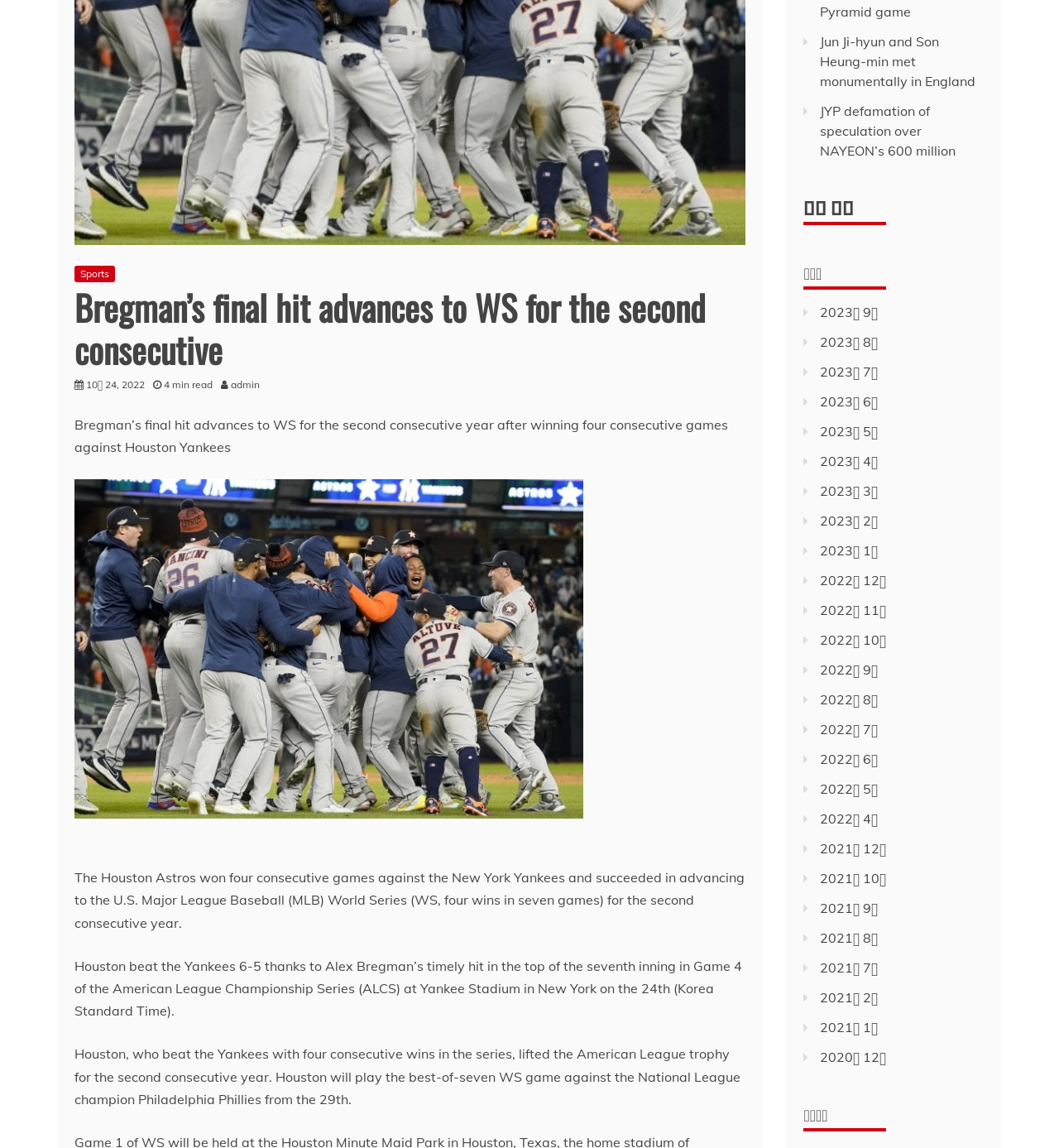Bounding box coordinates are to be given in the format (top-left x, top-left y, bottom-right x, bottom-right y). All values must be floating point numbers between 0 and 1. Provide the bounding box coordinate for the UI element described as: Sports

[0.07, 0.231, 0.109, 0.246]